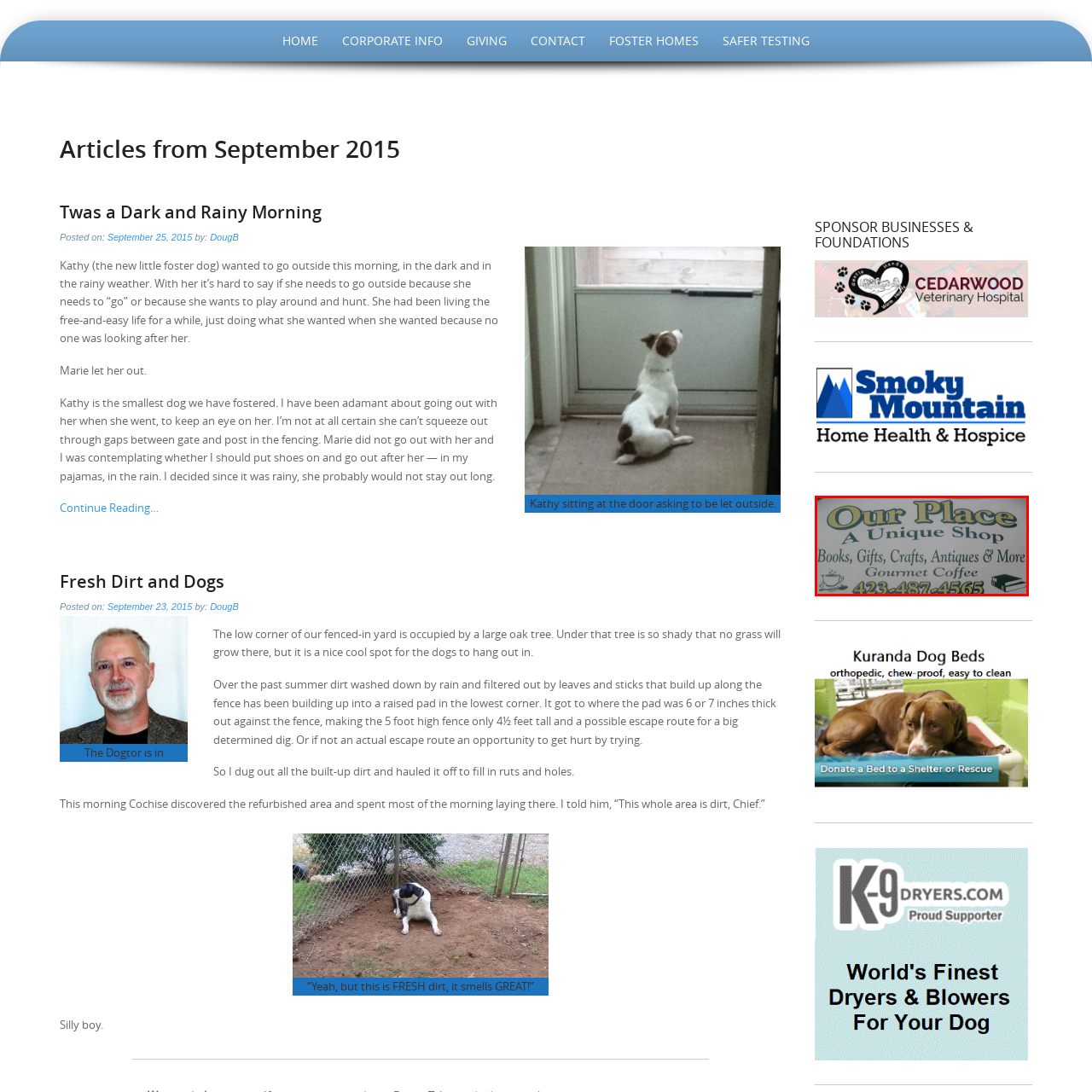Offer a detailed explanation of the scene within the red bounding box.

The image showcases a sign for "Our Place," marketed as a unique shop that offers a variety of items. The sign displays the phrase "A Unique Shop" prominently, highlighting the diverse offerings available, which include books, gifts, crafts, antiques, and gourmet coffee. Below the main text, a contact number (423-487-4565) is provided for inquiries, suggesting accessibility for customers. The overall design emphasizes a welcoming atmosphere, encouraging visitors to explore its eclectic selection and cozy environment.